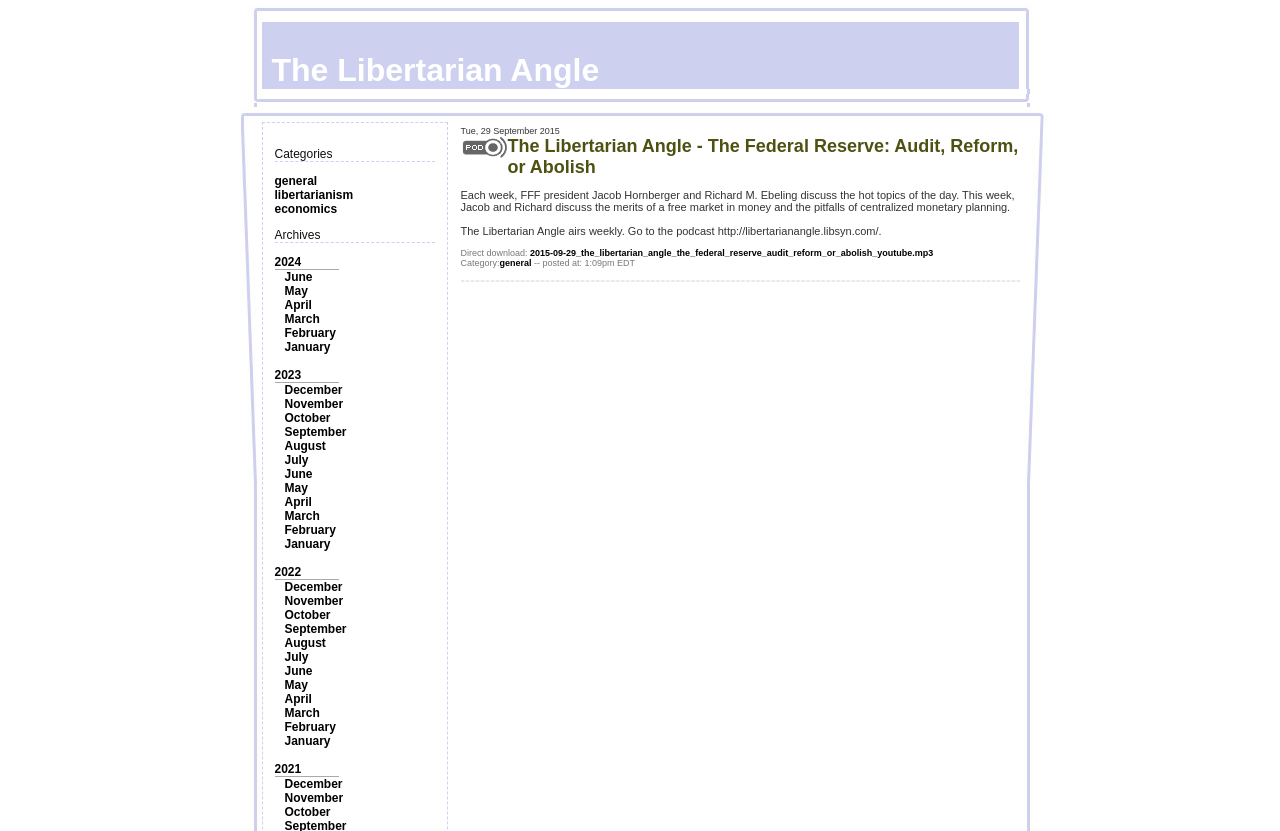Determine the bounding box for the UI element as described: "economics". The coordinates should be represented as four float numbers between 0 and 1, formatted as [left, top, right, bottom].

[0.214, 0.243, 0.263, 0.26]